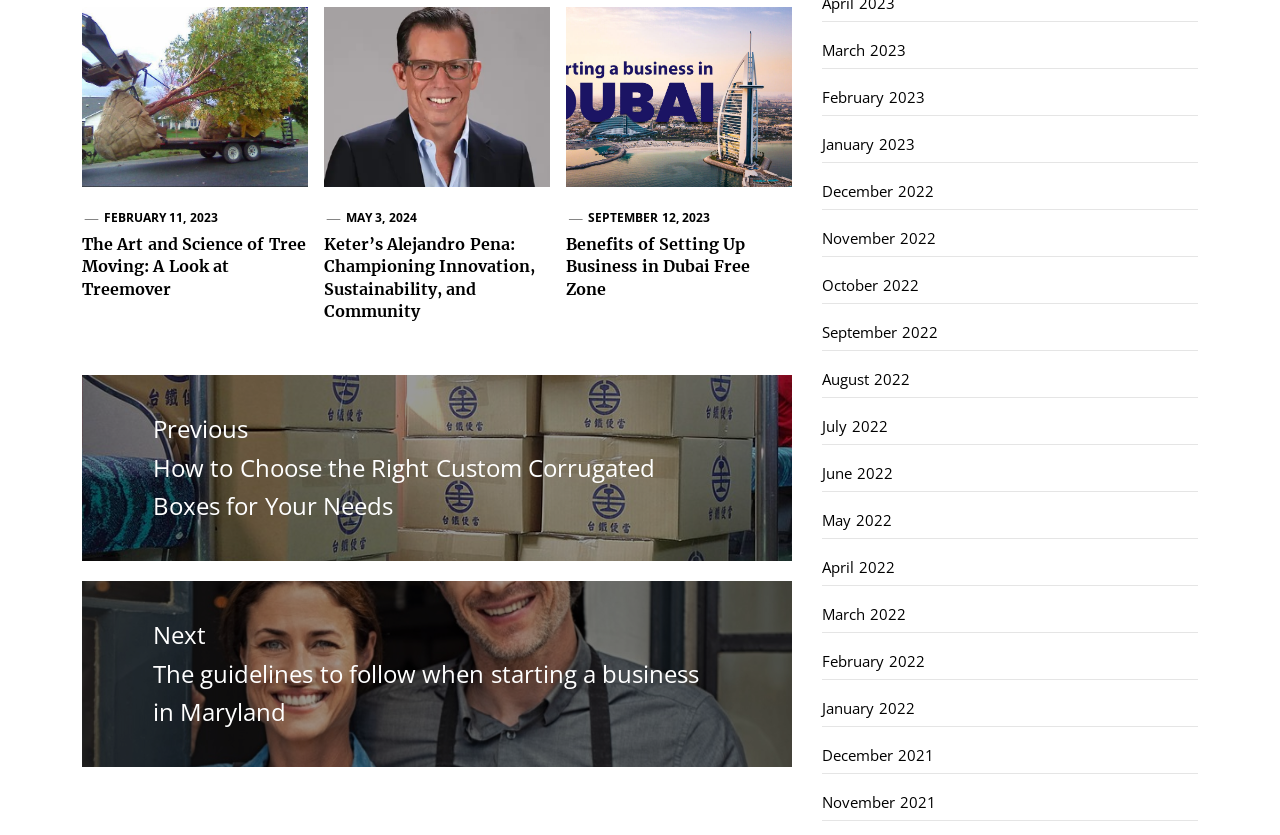Respond to the question below with a single word or phrase:
What is the earliest month listed in the archive?

November 2021